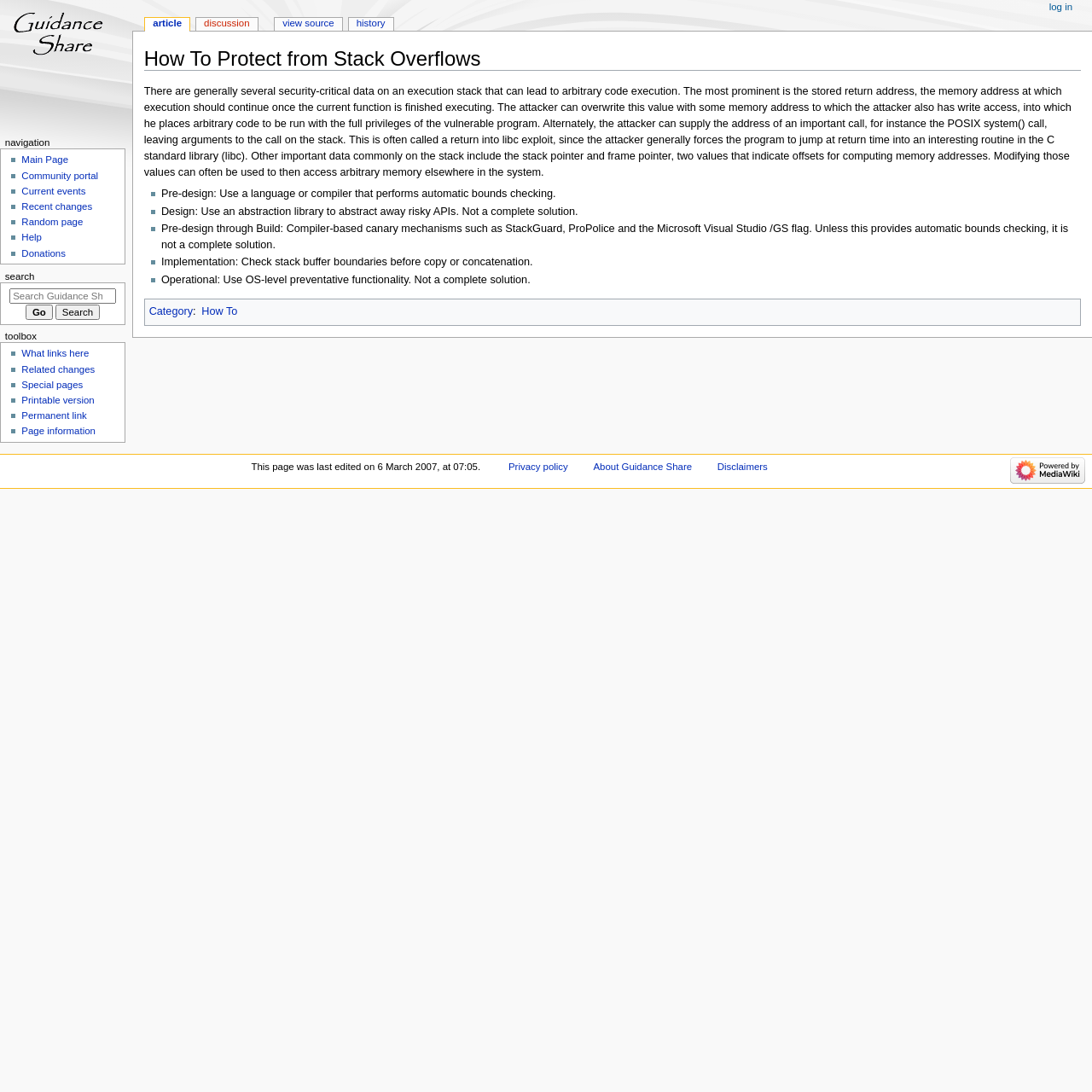Identify the bounding box coordinates of the section to be clicked to complete the task described by the following instruction: "Search Guidance Share". The coordinates should be four float numbers between 0 and 1, formatted as [left, top, right, bottom].

[0.009, 0.264, 0.106, 0.278]